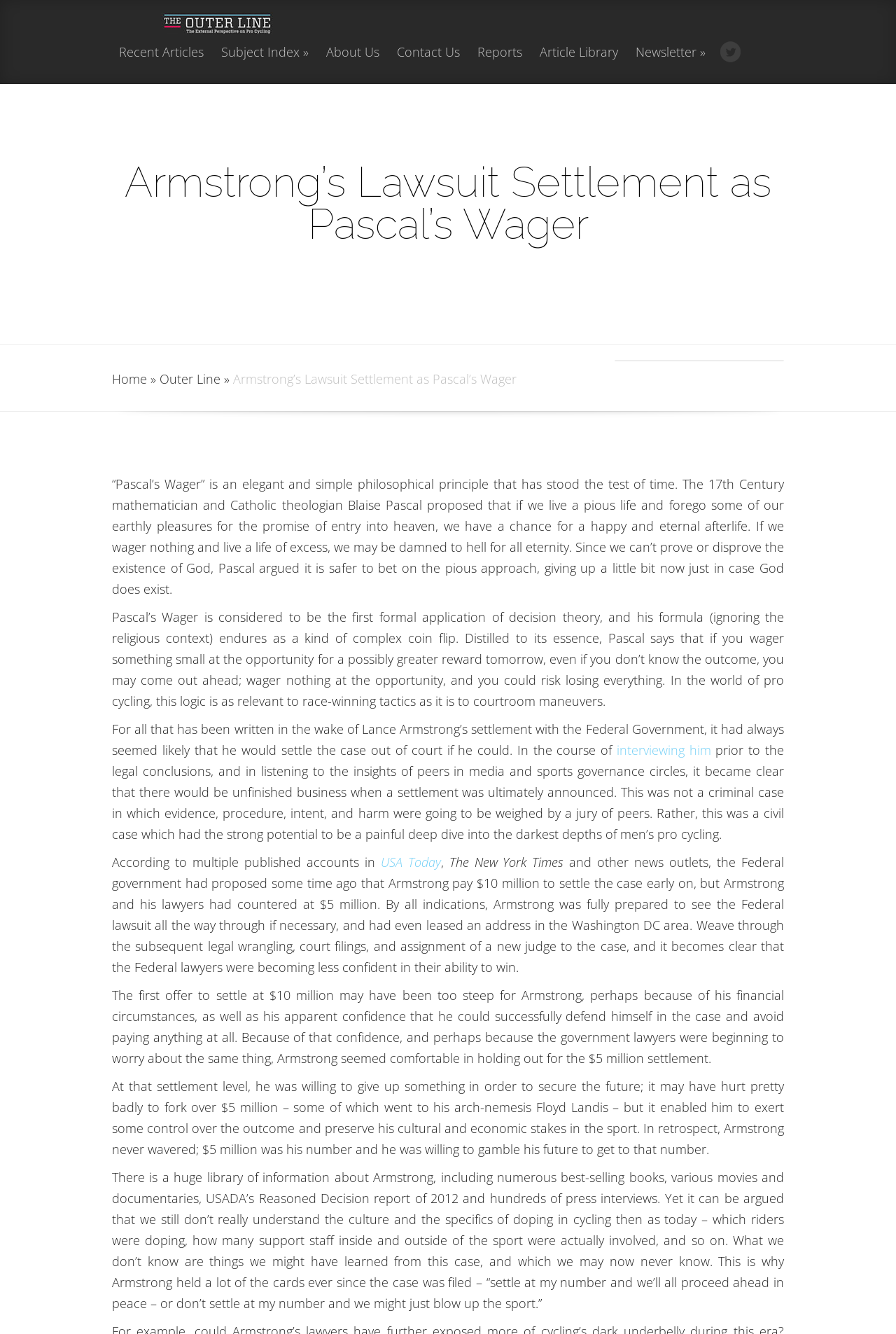Give a one-word or short phrase answer to this question: 
What is the topic of the article?

Lance Armstrong's lawsuit settlement